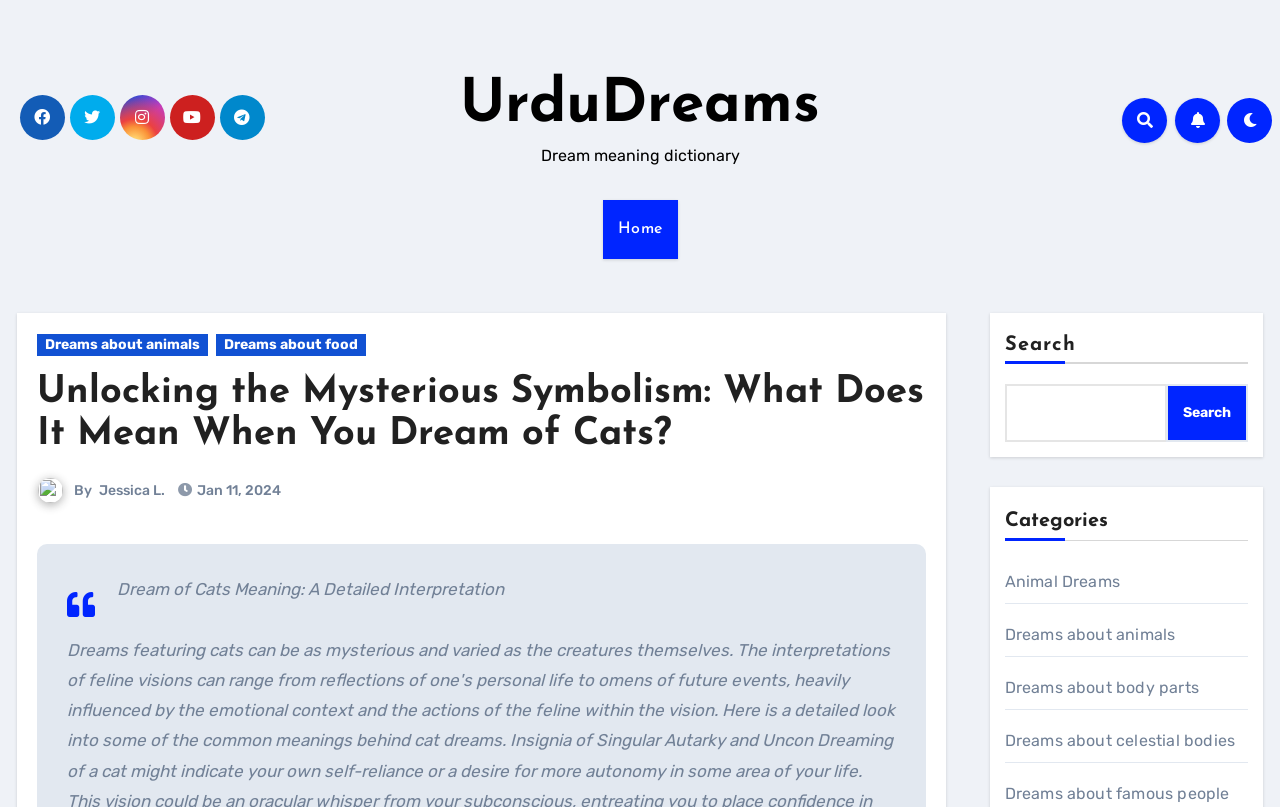Answer the following inquiry with a single word or phrase:
How many social media links are at the top of the page?

5